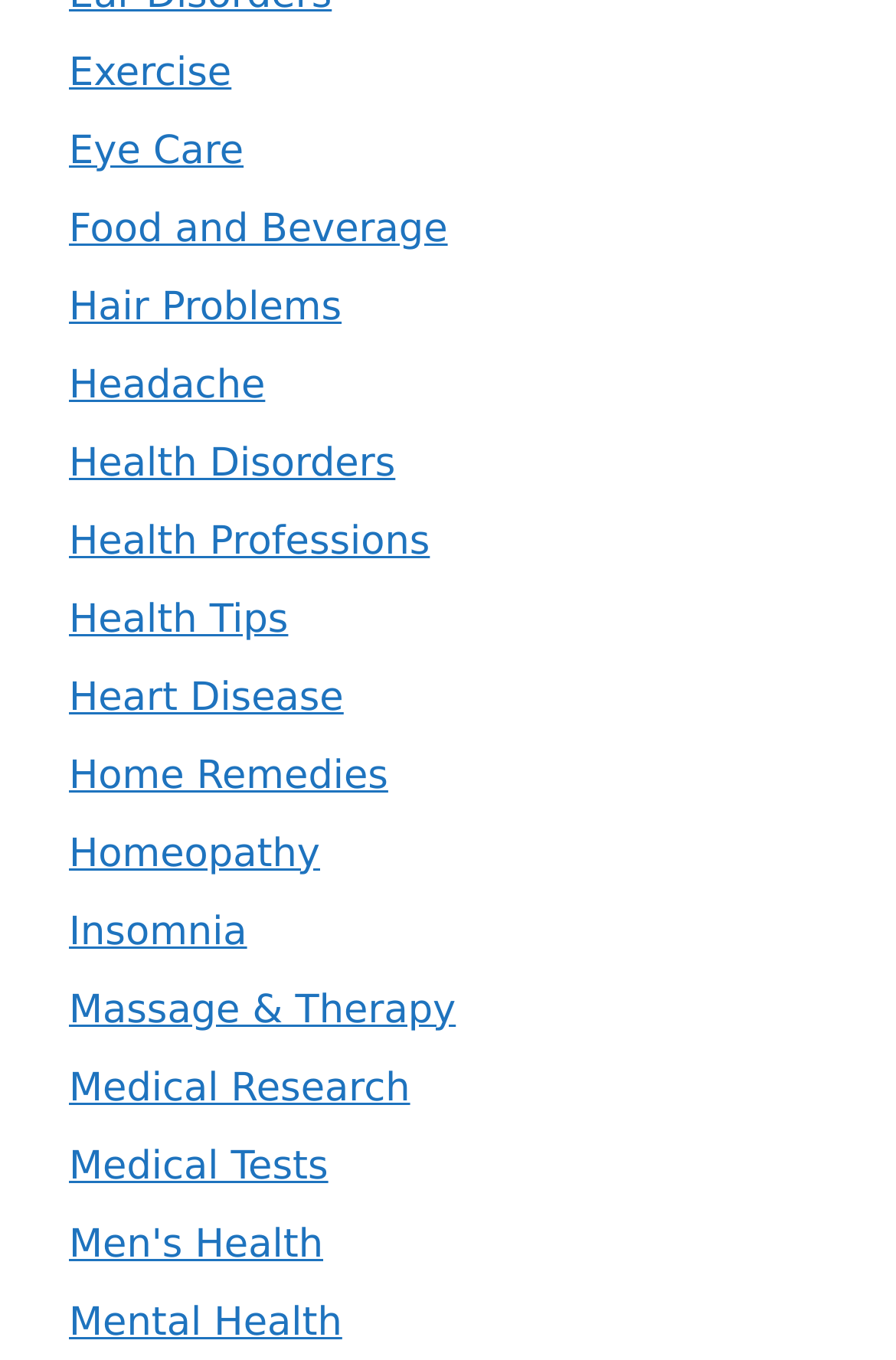Identify the bounding box coordinates of the clickable region necessary to fulfill the following instruction: "Read about Mental Health". The bounding box coordinates should be four float numbers between 0 and 1, i.e., [left, top, right, bottom].

[0.077, 0.955, 0.382, 0.989]